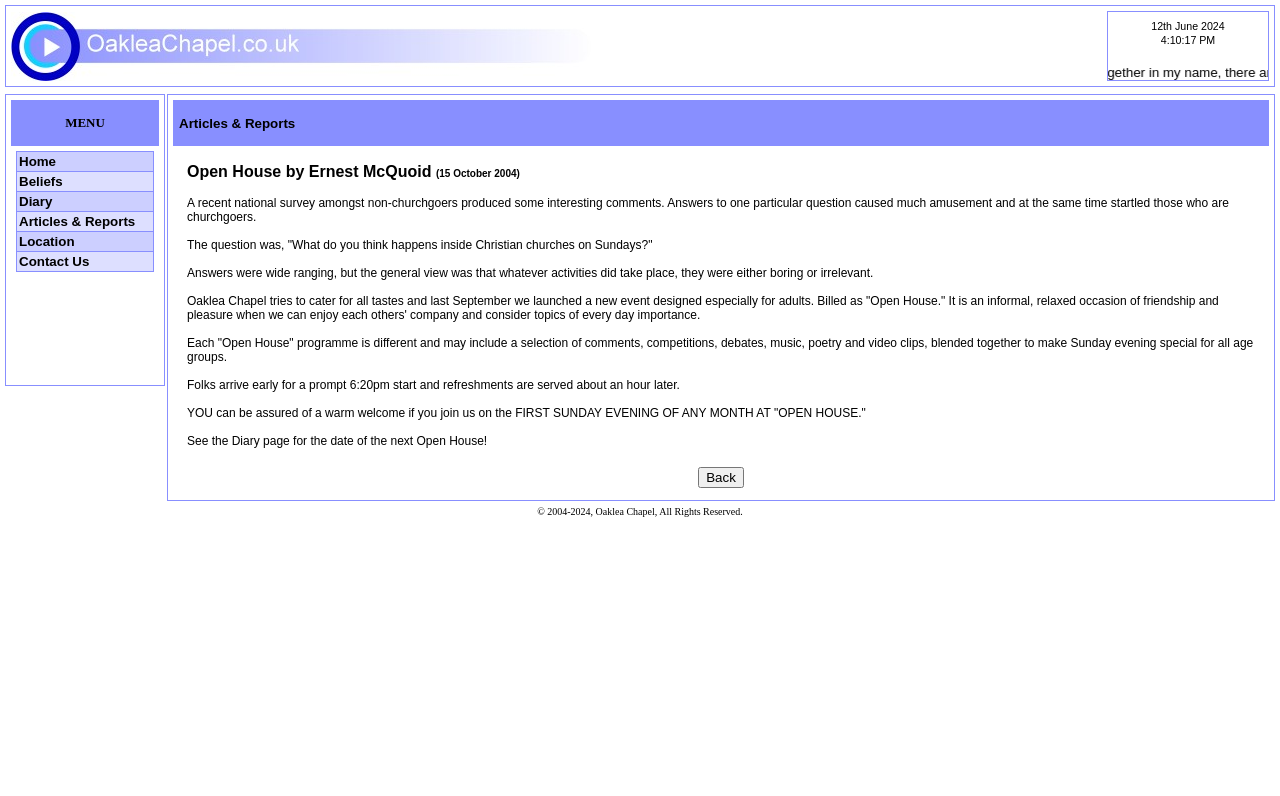For the given element description Articles & Reports, determine the bounding box coordinates of the UI element. The coordinates should follow the format (top-left x, top-left y, bottom-right x, bottom-right y) and be within the range of 0 to 1.

[0.015, 0.269, 0.106, 0.288]